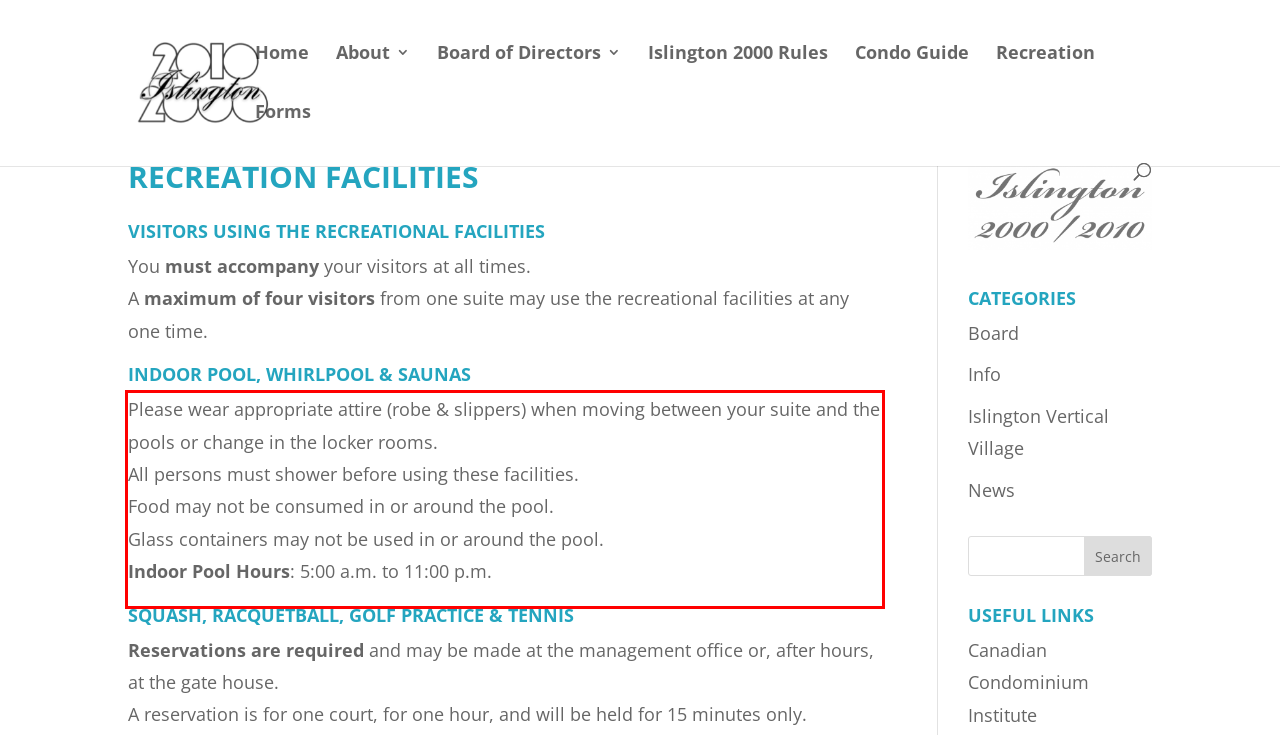The screenshot you have been given contains a UI element surrounded by a red rectangle. Use OCR to read and extract the text inside this red rectangle.

Please wear appropriate attire (robe & slippers) when moving between your suite and the pools or change in the locker rooms. All persons must shower before using these facilities. Food may not be consumed in or around the pool. Glass containers may not be used in or around the pool. Indoor Pool Hours: 5:00 a.m. to 11:00 p.m.